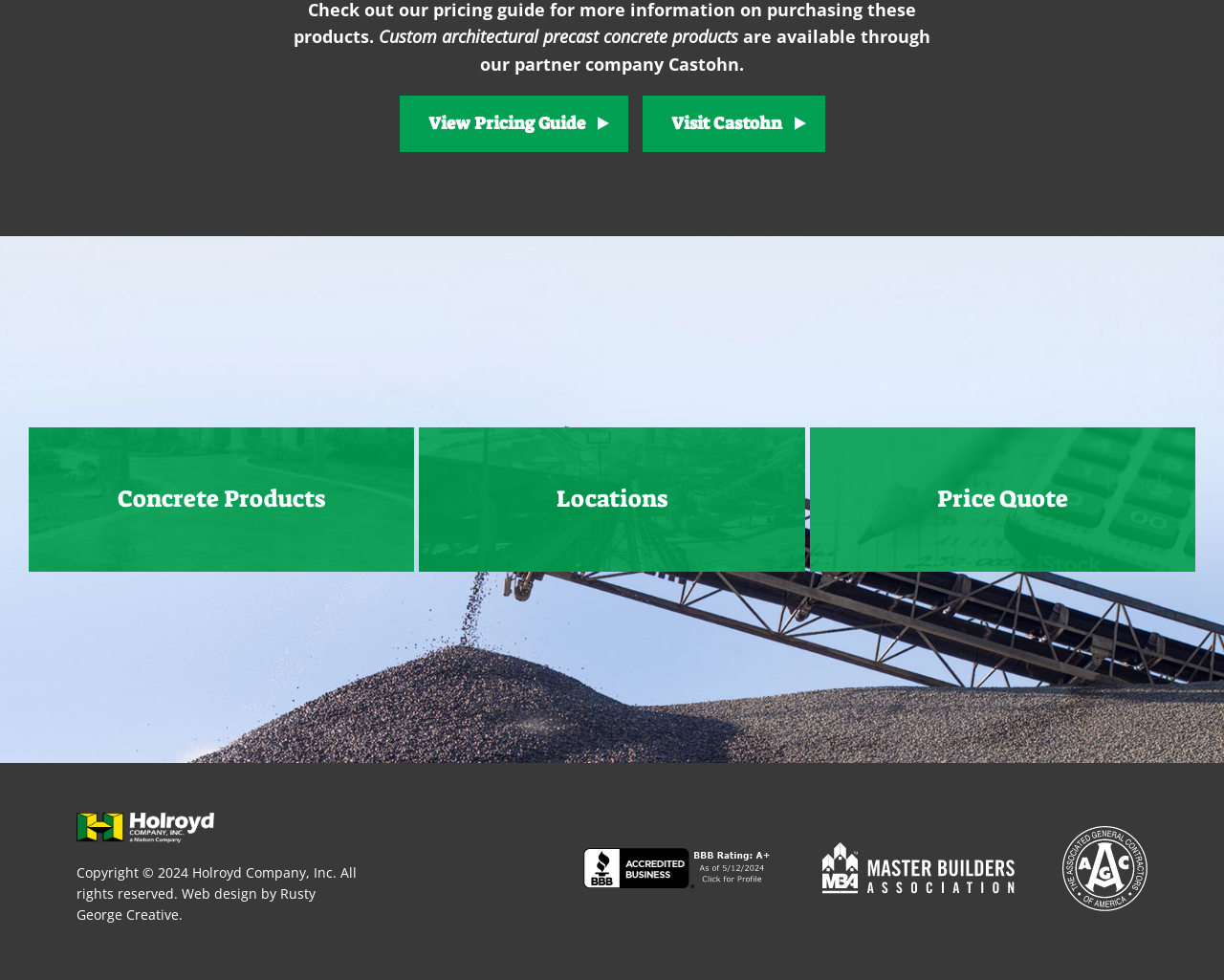Please determine the bounding box coordinates of the element's region to click in order to carry out the following instruction: "Check Locations". The coordinates should be four float numbers between 0 and 1, i.e., [left, top, right, bottom].

[0.342, 0.436, 0.658, 0.583]